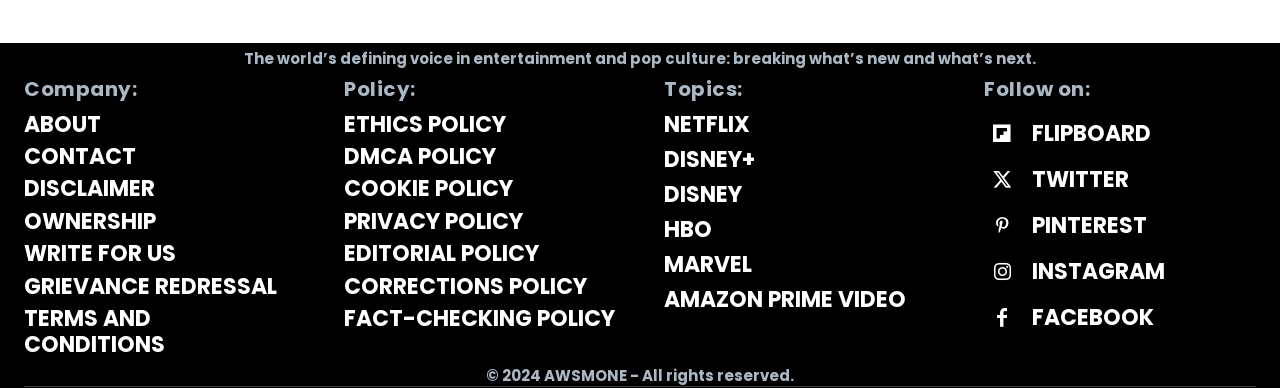Answer the following in one word or a short phrase: 
What is the last topic listed?

AMAZON PRIME VIDEO